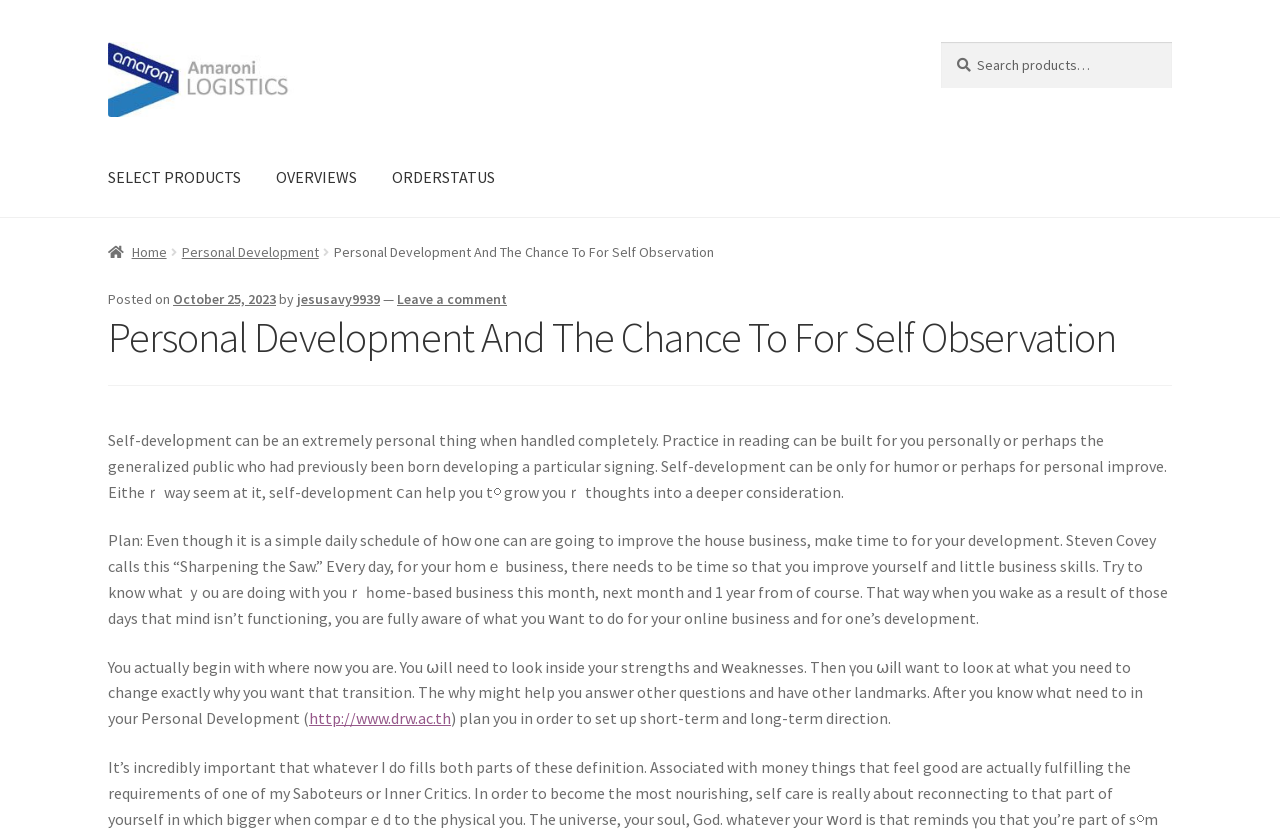Detail the various sections and features present on the webpage.

The webpage is about personal development and self-observation, with a focus on Amaroni Logistics EU. At the top, there are two "Skip to" links, followed by a link to Amaroni Logistics EU, which includes an image of the company's logo. To the right of the logo, there is a search bar with a "Search for:" label and a "Search" button.

Below the search bar, there is a primary navigation menu with three links: "SELECT PRODUCTS", "OVERVIEWS", and "ORDERSTATUS". Next to the navigation menu, there are two links: "Home" and "Personal Development".

The main content of the webpage is an article titled "Personal Development And The Chance To For Self Observation". The article is divided into several paragraphs, with a header section that includes the title, the date "October 25, 2023", and the author's name "jesusavy9939". The article discusses the importance of self-development, with a focus on personal growth and improvement.

The article is structured into three main sections, each discussing a different aspect of personal development. The first section talks about the importance of self-development, the second section discusses the need to plan and make time for personal growth, and the third section emphasizes the importance of self-reflection and identifying strengths and weaknesses.

Throughout the article, there are no images, but there are several links, including a link to an external website "http://www.drw.ac.th". The overall layout of the webpage is clean and easy to navigate, with a clear hierarchy of elements and a focus on the main content.